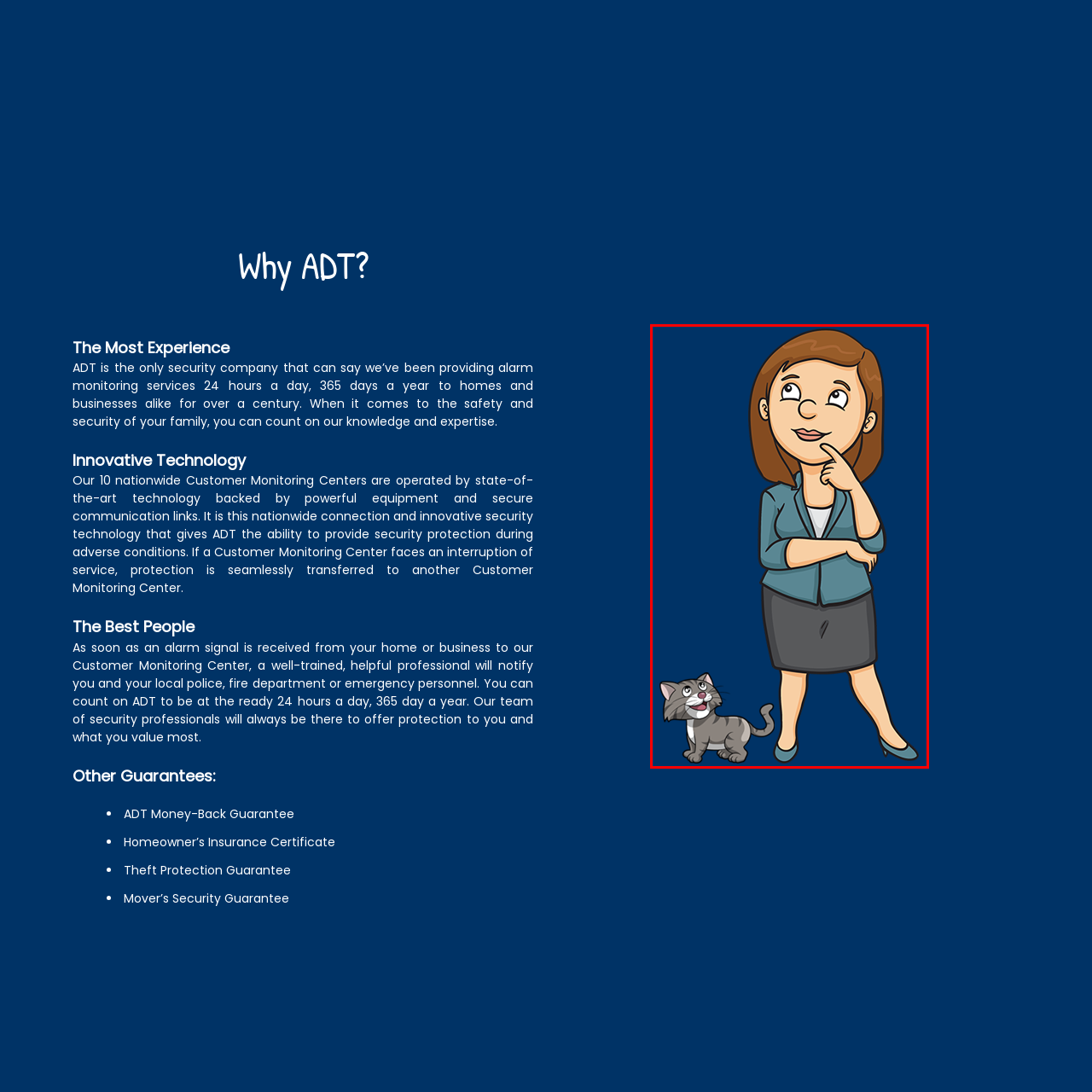Direct your gaze to the image circumscribed by the red boundary and deliver a thorough answer to the following question, drawing from the image's details: 
What is the background color of the illustration?

The caption states that the contrasting deep blue background enhances the warmth of the scene, suggesting a sense of comfort and safety often associated with home life.